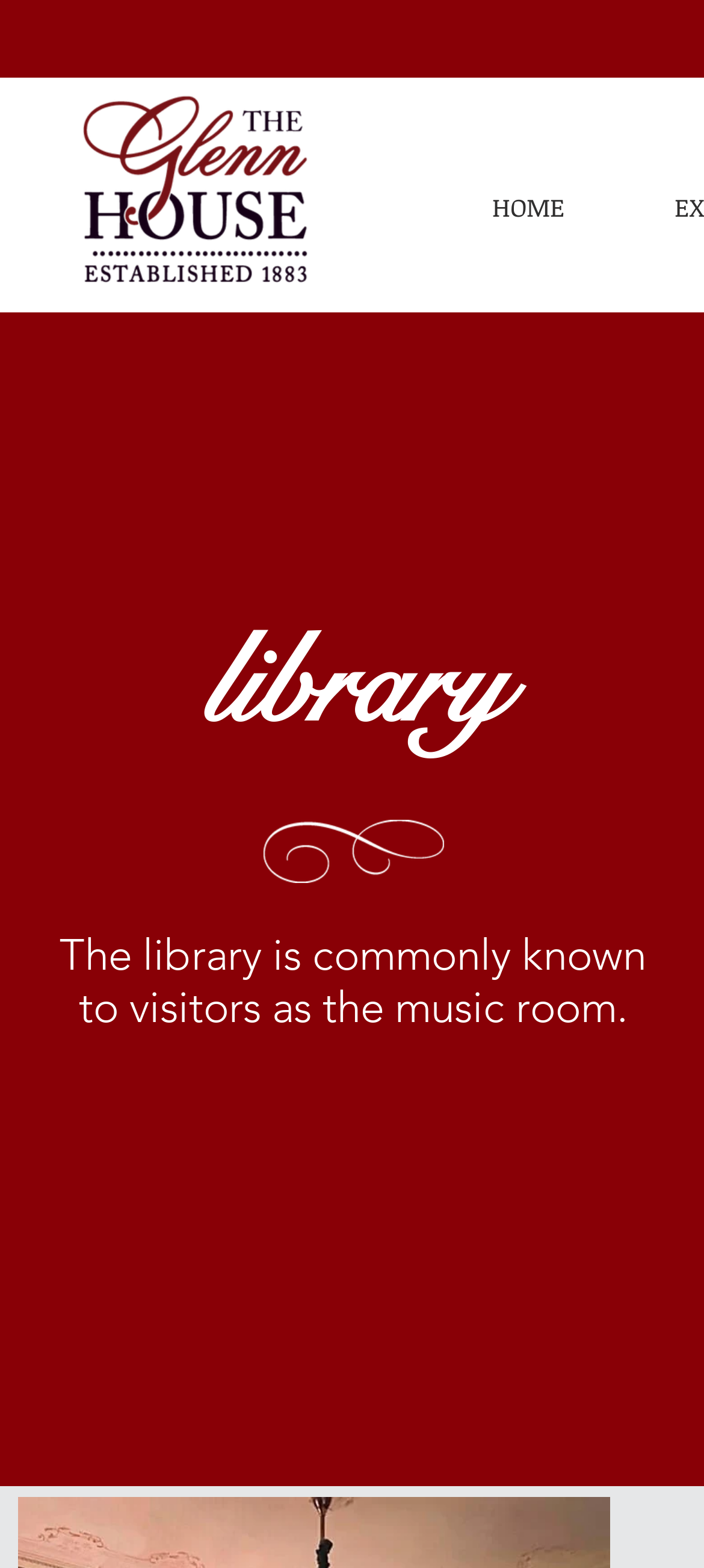Extract the bounding box coordinates for the UI element described by the text: "HOME". The coordinates should be in the form of [left, top, right, bottom] with values between 0 and 1.

[0.621, 0.102, 0.879, 0.142]